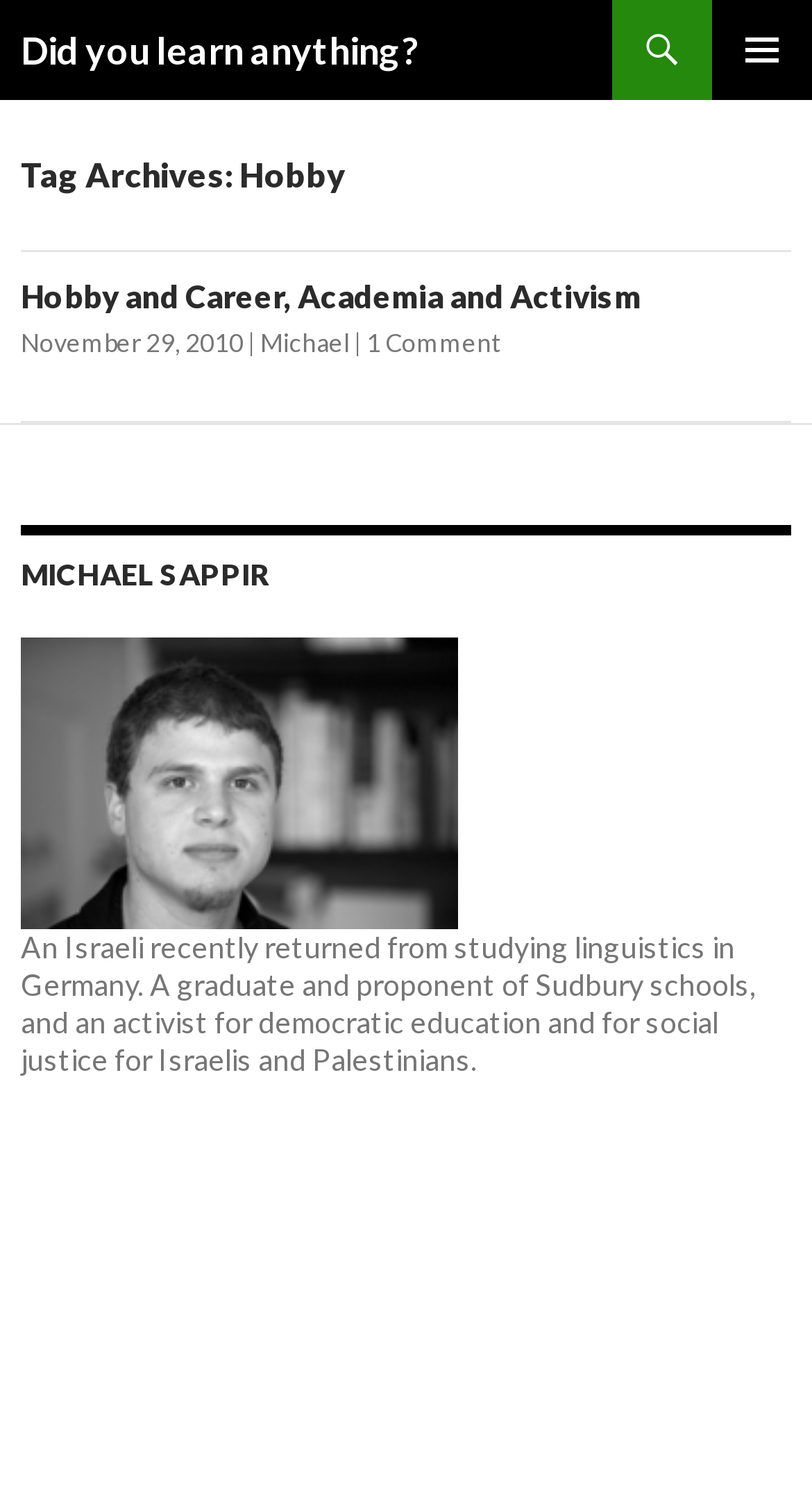How many comments are there on the article?
Please utilize the information in the image to give a detailed response to the question.

The number of comments on the article can be determined by looking at the link '1 Comment' which is located below the article title and above the author's name, indicating that there is one comment on the article.